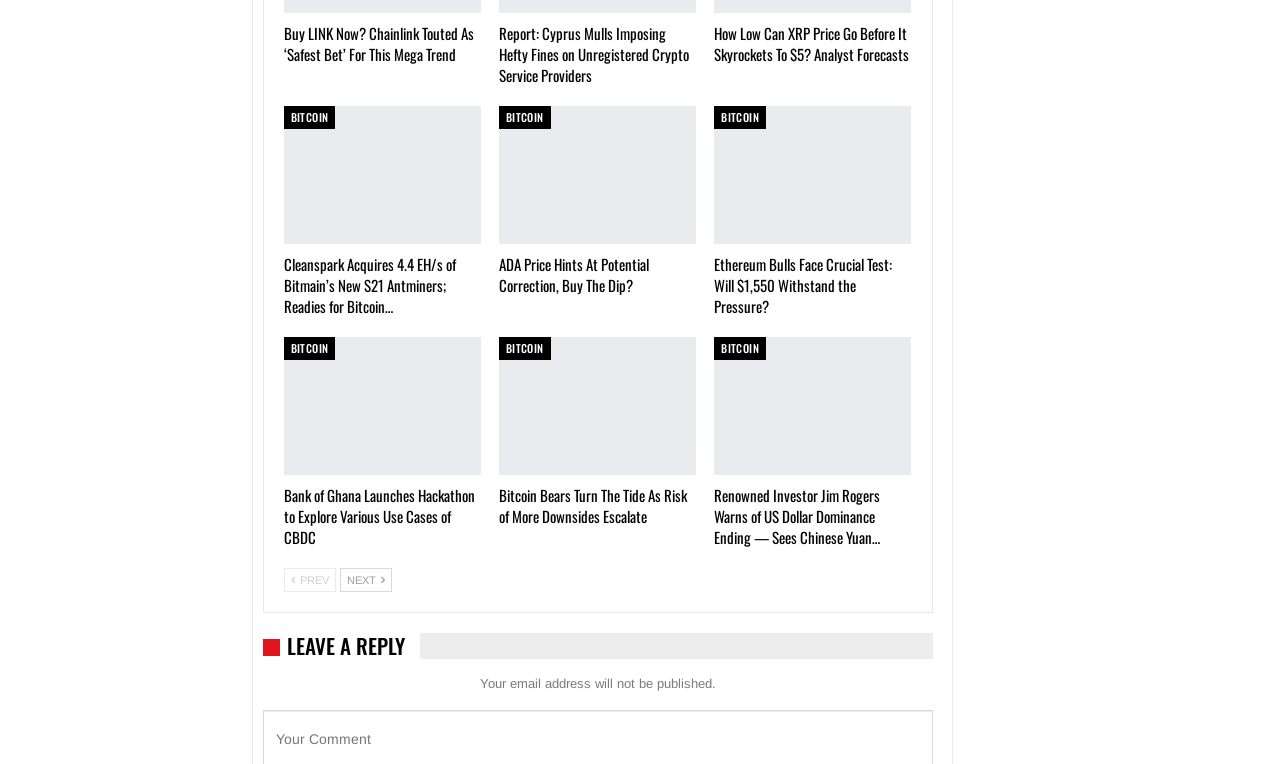Select the bounding box coordinates of the element I need to click to carry out the following instruction: "Click on 'LEAVE A REPLY'".

[0.224, 0.825, 0.316, 0.865]